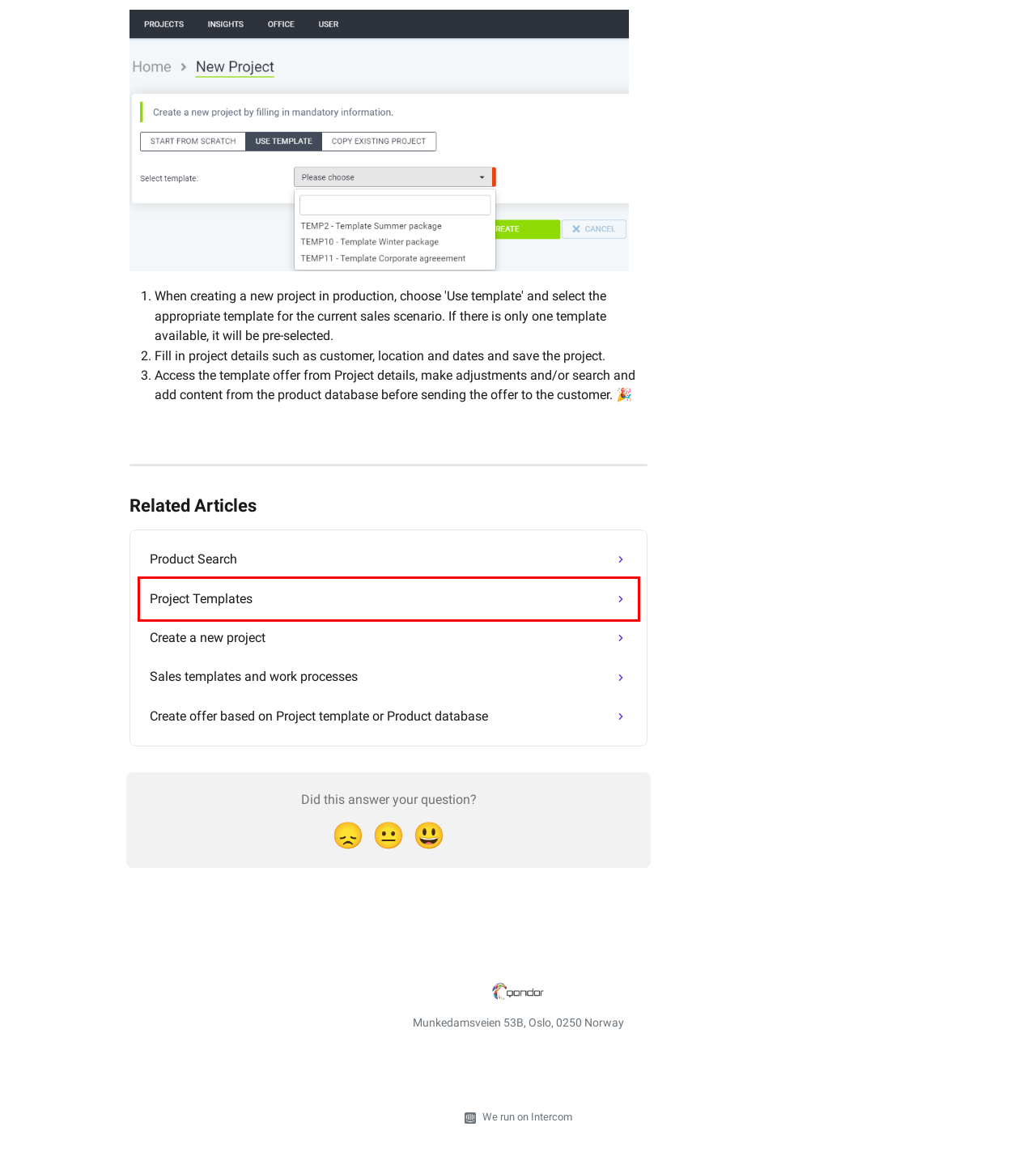You are presented with a screenshot of a webpage with a red bounding box. Select the webpage description that most closely matches the new webpage after clicking the element inside the red bounding box. The options are:
A. Project Templates | Qondor Help Center
B. Create a new project | Qondor Help Center
C. Customer Web Front Page | Qondor Help Center
D. Powered By Intercom
E. Create offer based on Project template or Product database | Qondor Help Center
F. Project Search | Qondor Help Center
G. Add Standard products to an Offer | Qondor Help Center
H. Offers / Sales | Qondor Help Center

A